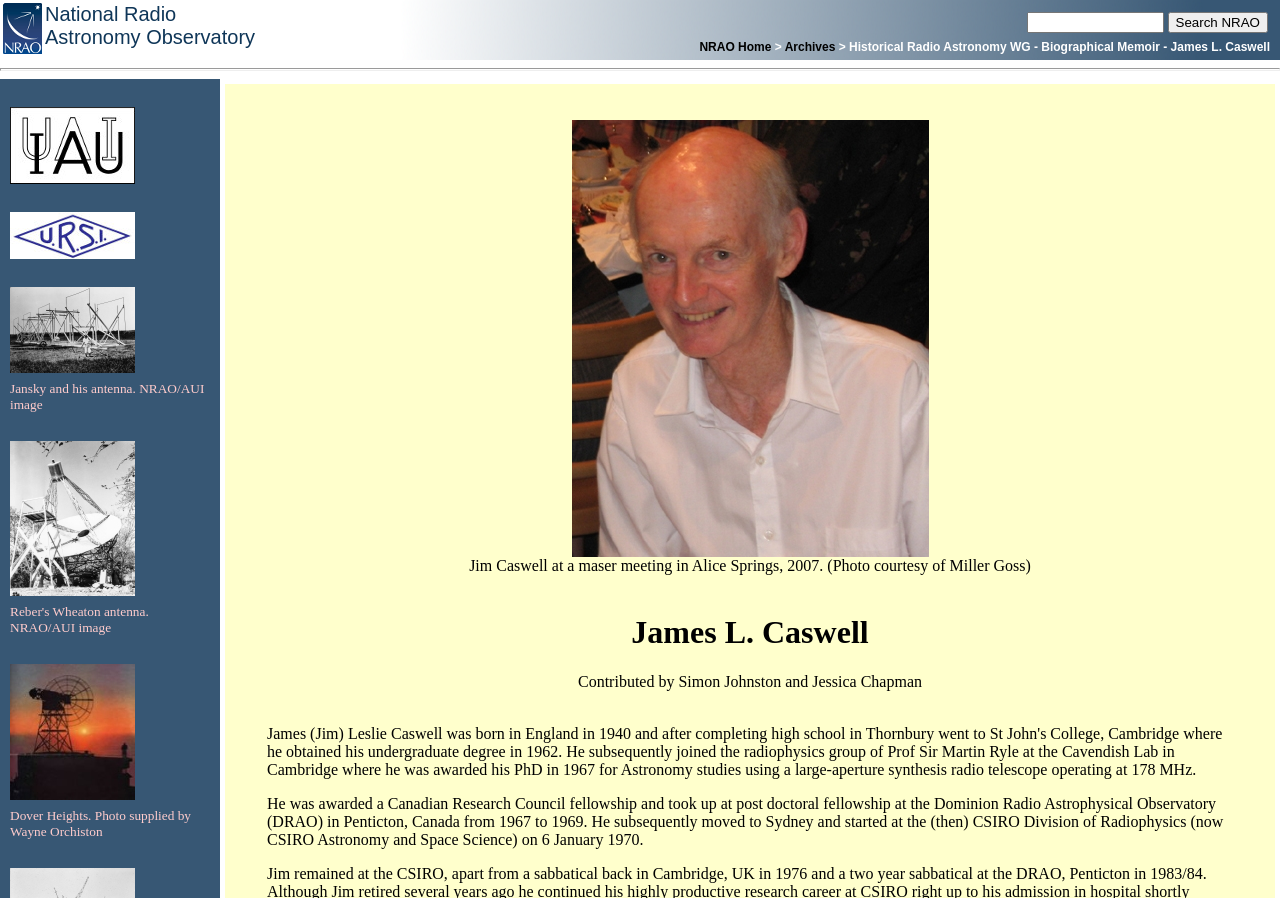Give an in-depth explanation of the webpage layout and content.

The webpage is about the Historical Radio Astronomy Working Group, specifically featuring a biographical memoir of James L. Caswell. At the top, there is an image of the NRAO logo, followed by the text "National Radio Astronomy Observatory" and a search bar with a "Search NRAO" button to the right. Below this, there is a horizontal separator line.

The main content is divided into sections, each containing images and text. On the left side, there are four sections, each with a table containing an image and a description. The images depict various radio astronomy-related scenes, including the IAU and URSI logos, Karl Jansky at his antenna, Reber's Wheaton antenna, and Dover Heights. The descriptions are brief and provide context for each image.

To the right of these sections, there is a larger image of Jim Caswell at a maser meeting in Alice Springs, 2007, accompanied by a description of the photo. Below this, there is a heading "James L. Caswell" and a paragraph of text contributed by Simon Johnston and Jessica Chapman.

Further down, there is a longer passage of text describing James L. Caswell's career, including his research fellowships and work at the Dominion Radio Astrophysical Observatory and the CSIRO Division of Radiophysics.